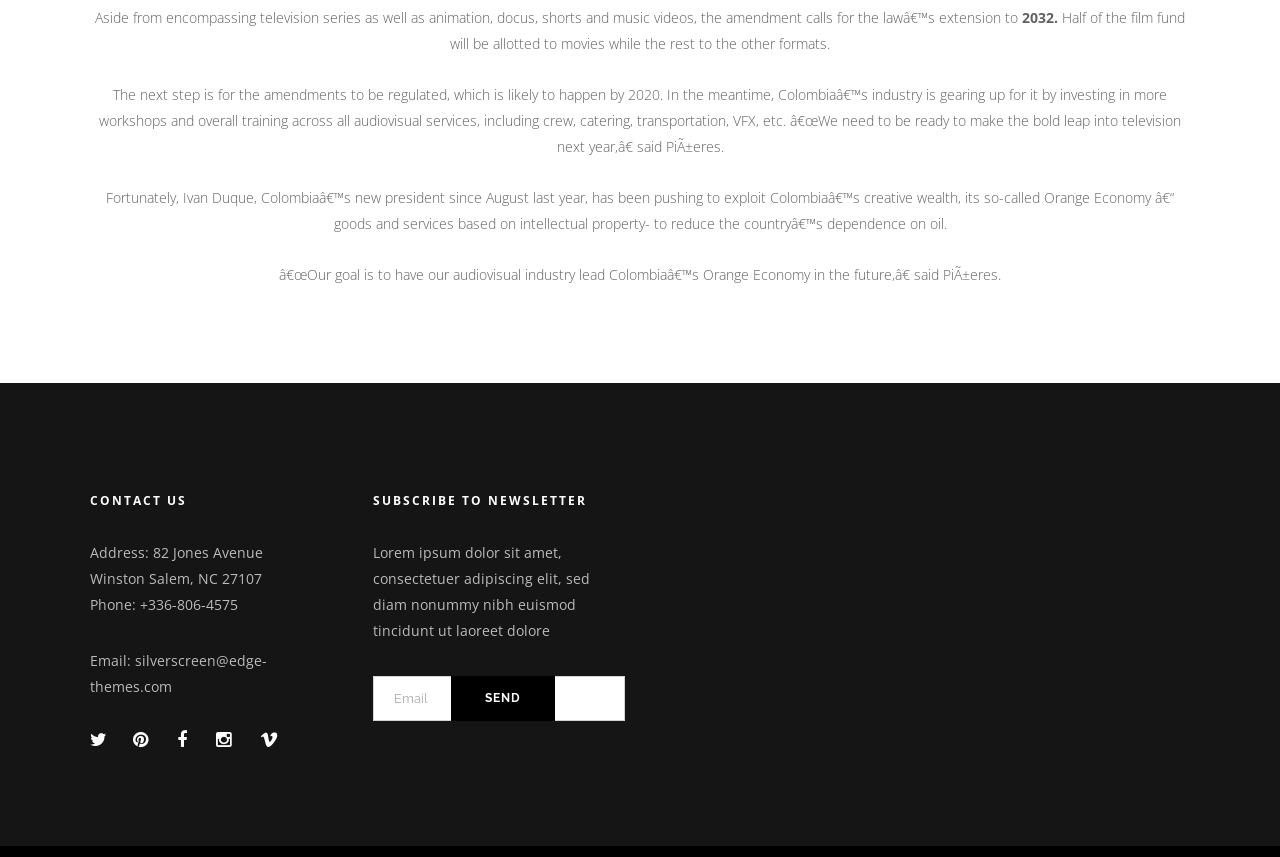Please find the bounding box coordinates for the clickable element needed to perform this instruction: "Subscribe to newsletter".

[0.291, 0.571, 0.488, 0.6]